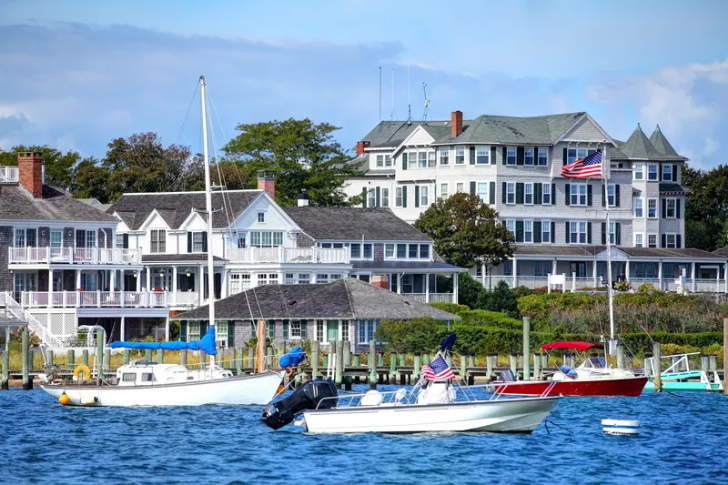Provide your answer in one word or a succinct phrase for the question: 
What type of architecture do the historic homes have?

Classic